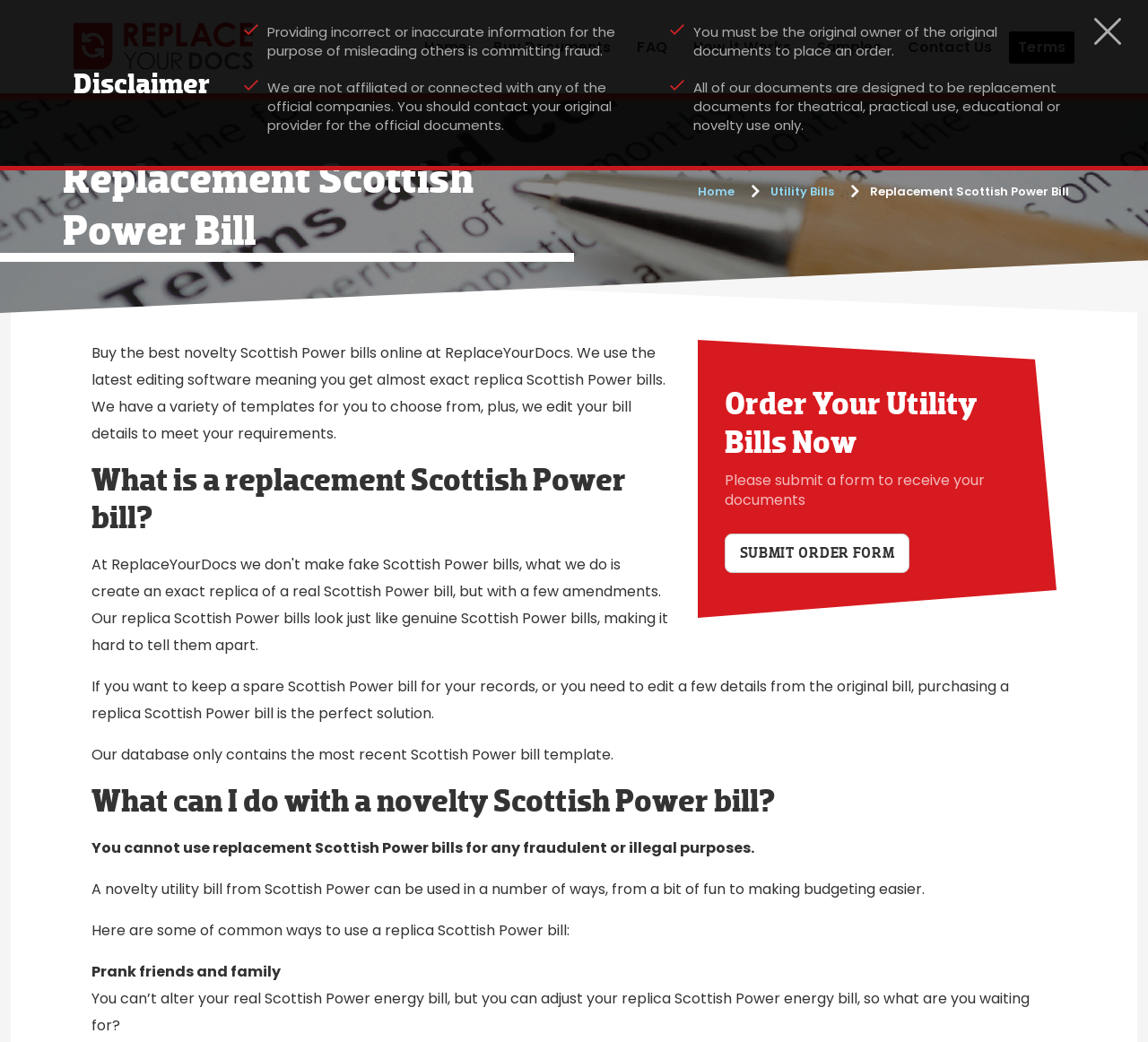Give a complete and precise description of the webpage's appearance.

The webpage is about Replacement Scottish Power Bill Templates offered by ReplaceYourDocs.com. At the top, there is a logo and a link to ReplaceYourDocs.com, which is positioned on the right side of the page. Below the logo, there is a disclaimer section that warns users about the misuse of the provided documents and clarifies that the website is not affiliated with any official companies.

The main content of the page is divided into two sections. On the left side, there is a navigation menu with links to Home, Buy Documents, FAQ, How it Works, Samples, Contact Us, and Terms. On the right side, there is a section dedicated to Replacement Scottish Power Bills, which includes a heading, a brief description, and a call-to-action button to submit an order form.

Below the navigation menu, there is a section that explains what a replacement Scottish Power bill is and what it can be used for. This section includes several headings and paragraphs of text that provide more information about the product. The text explains that the replacement bills can be used for novelty purposes, such as pranking friends and family, and that they can be edited to meet specific requirements.

Throughout the page, there are several headings and links that help to organize the content and provide easy navigation. The overall layout is clean and easy to follow, with clear headings and concise text that explains the product and its uses.